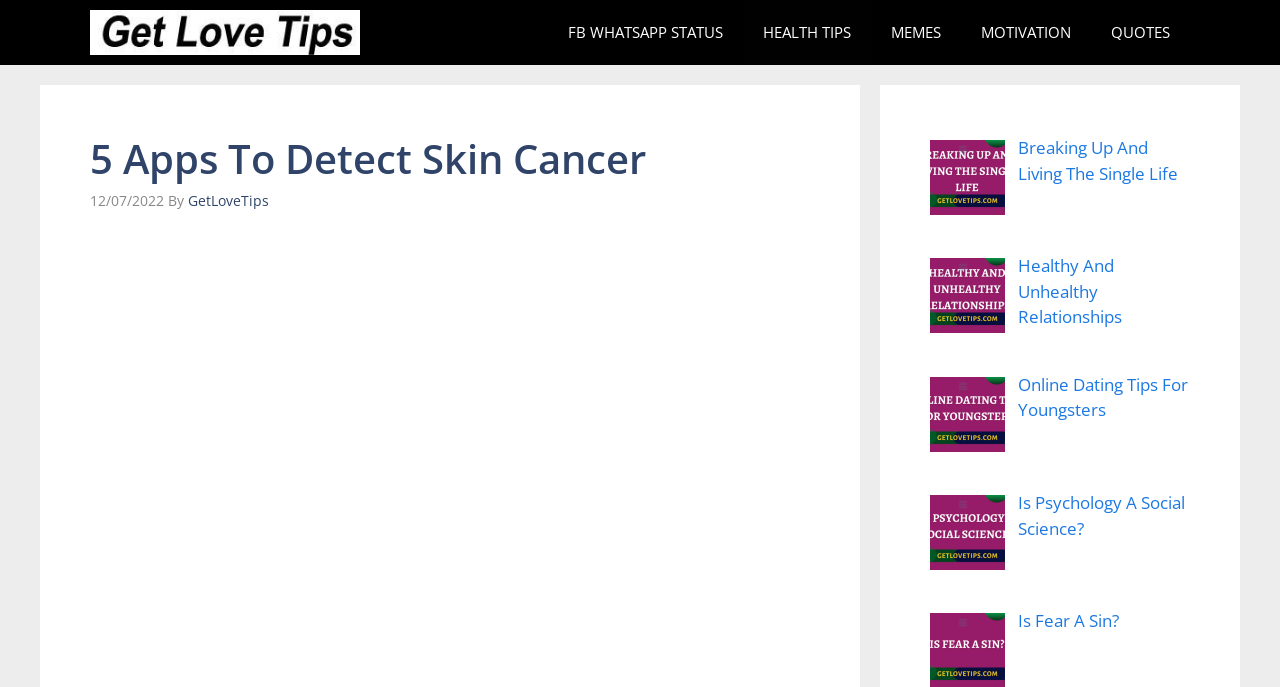Find and provide the bounding box coordinates for the UI element described with: "Fb Whatsapp Status".

[0.428, 0.0, 0.58, 0.095]